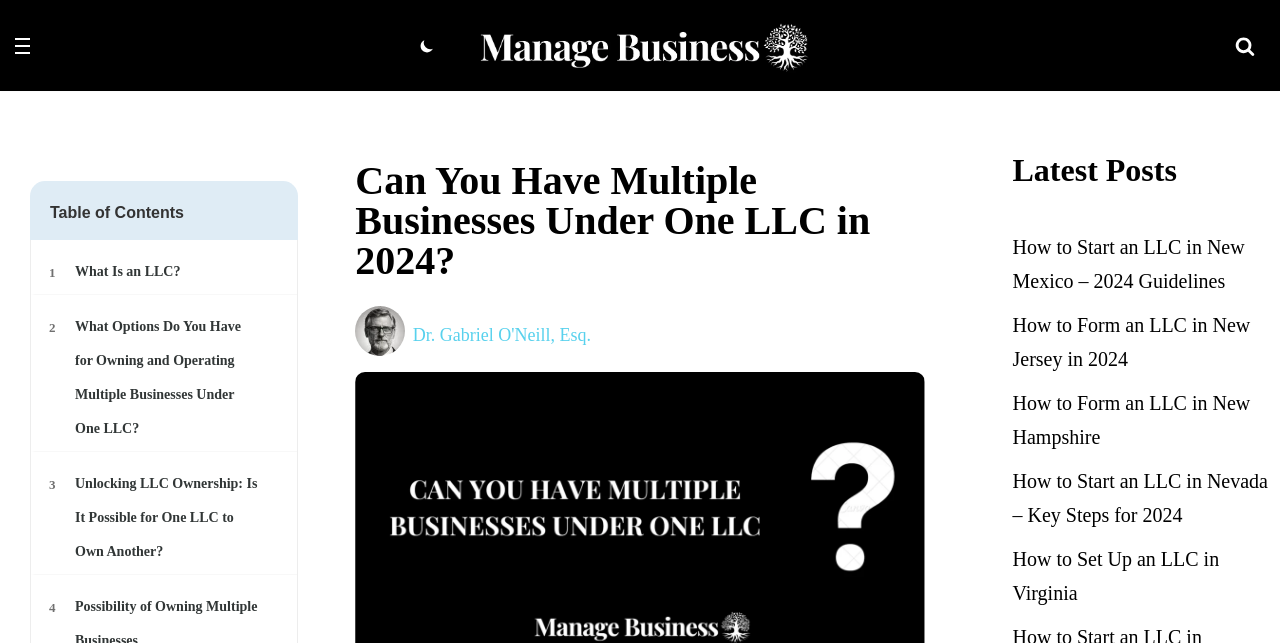Identify the bounding box for the element characterized by the following description: "Dr. Gabriel O'Neill, Esq.".

[0.322, 0.506, 0.462, 0.537]